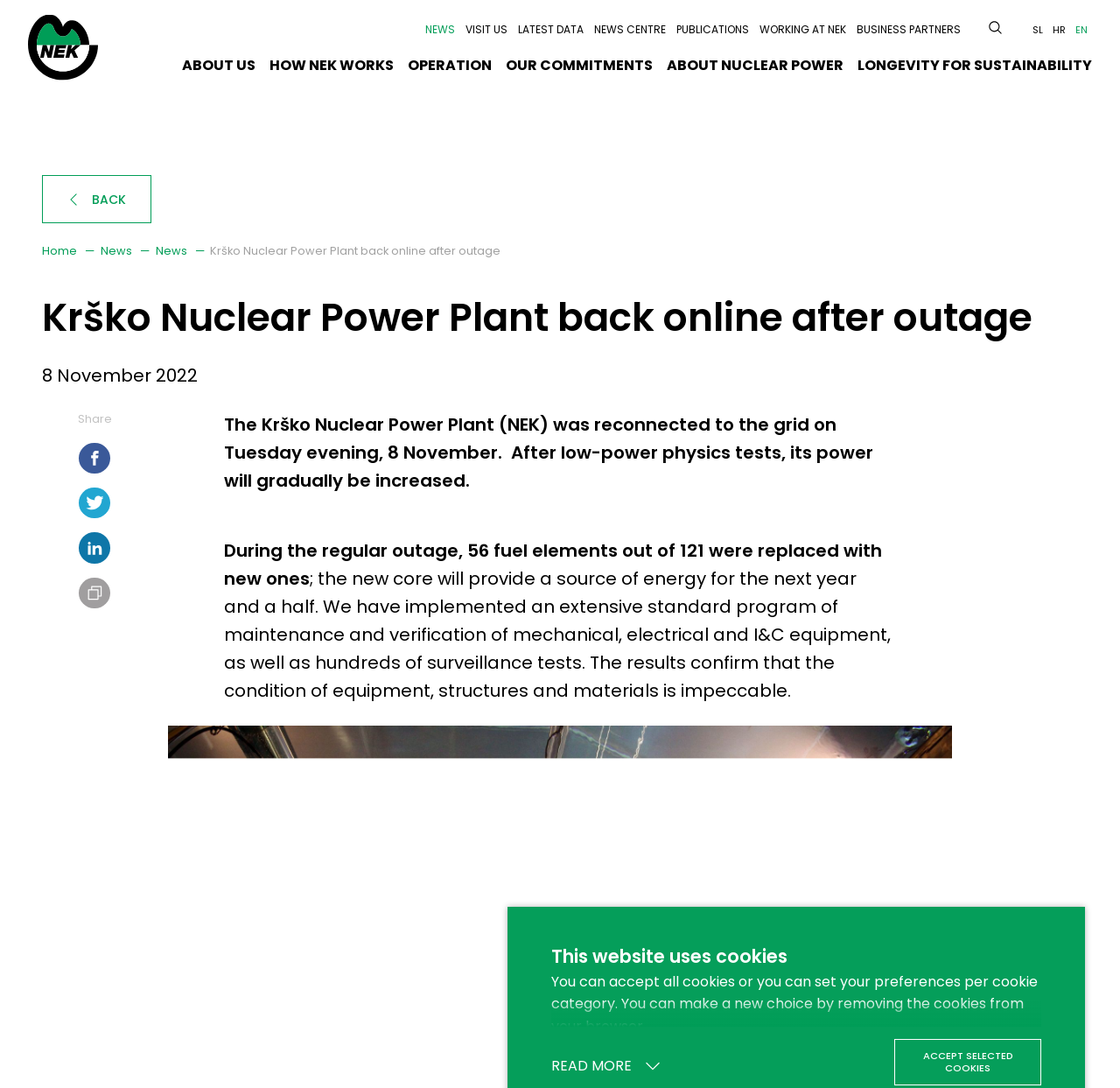Determine the bounding box for the UI element described here: "About nuclear power".

[0.595, 0.039, 0.753, 0.087]